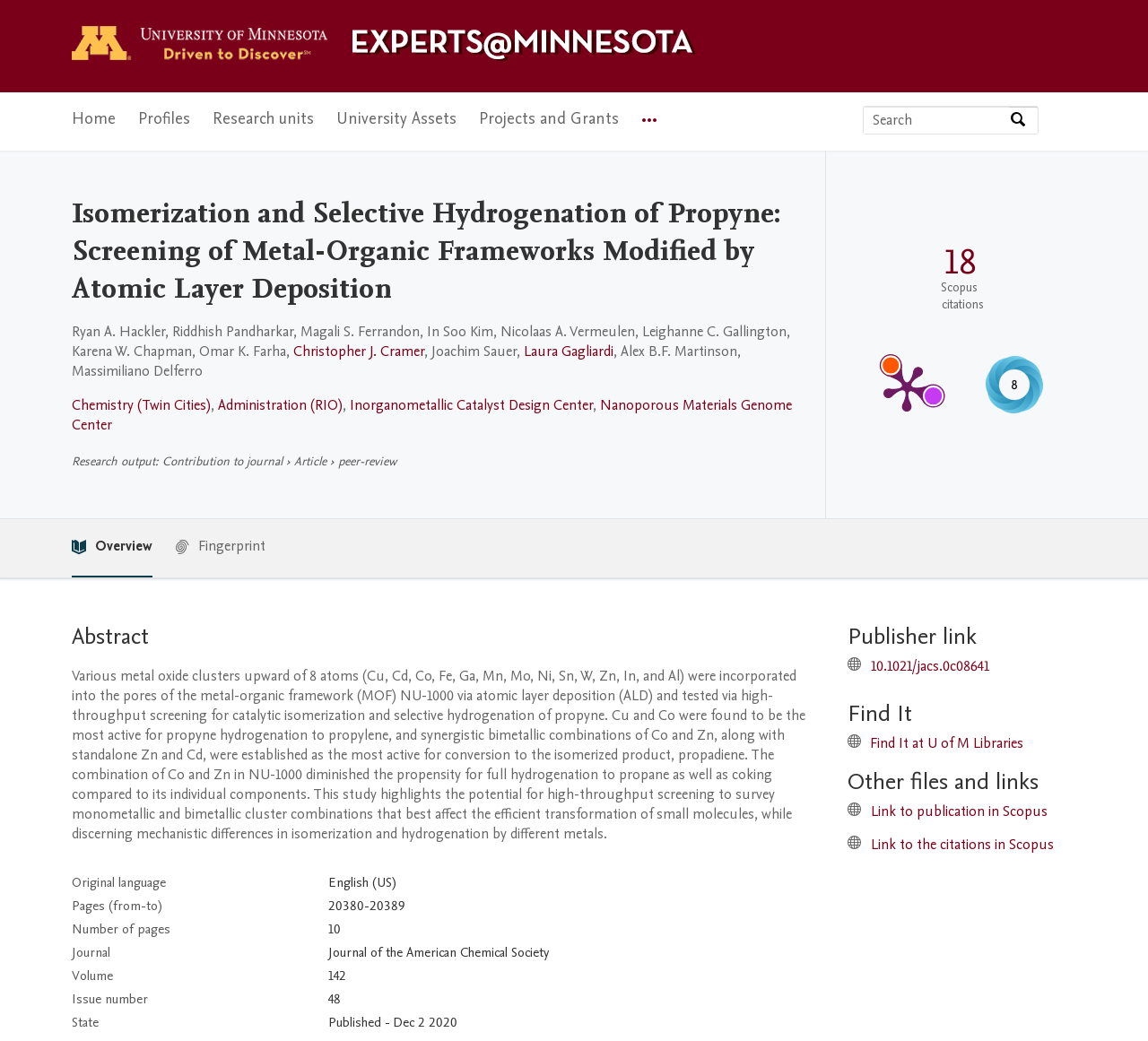Locate the bounding box coordinates of the clickable part needed for the task: "View the publication metrics".

[0.719, 0.143, 0.93, 0.497]